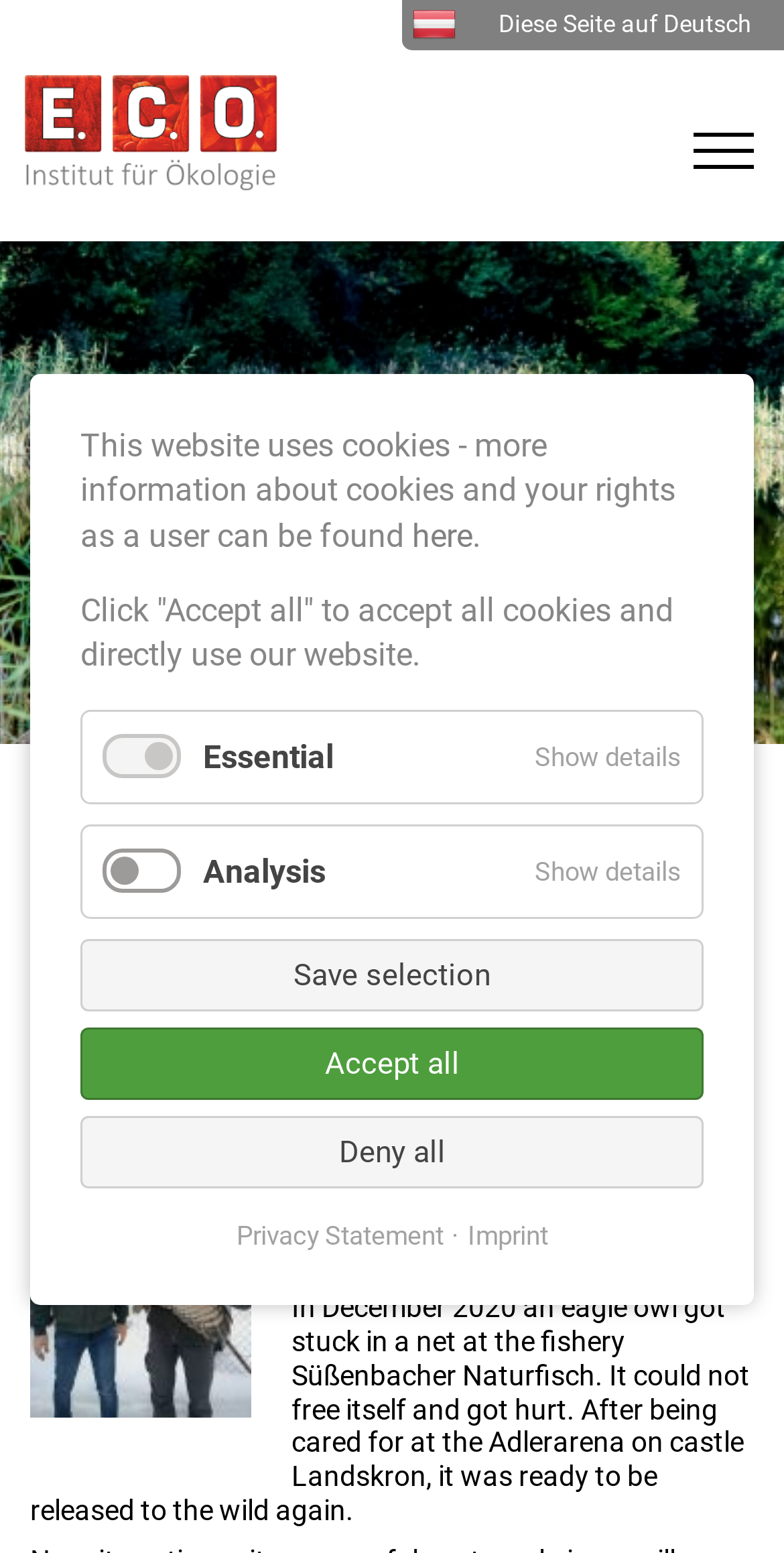Please determine the bounding box coordinates of the element to click on in order to accomplish the following task: "Read more about the story of Fridolin, the Eagle Owl". Ensure the coordinates are four float numbers ranging from 0 to 1, i.e., [left, top, right, bottom].

[0.038, 0.723, 0.321, 0.918]